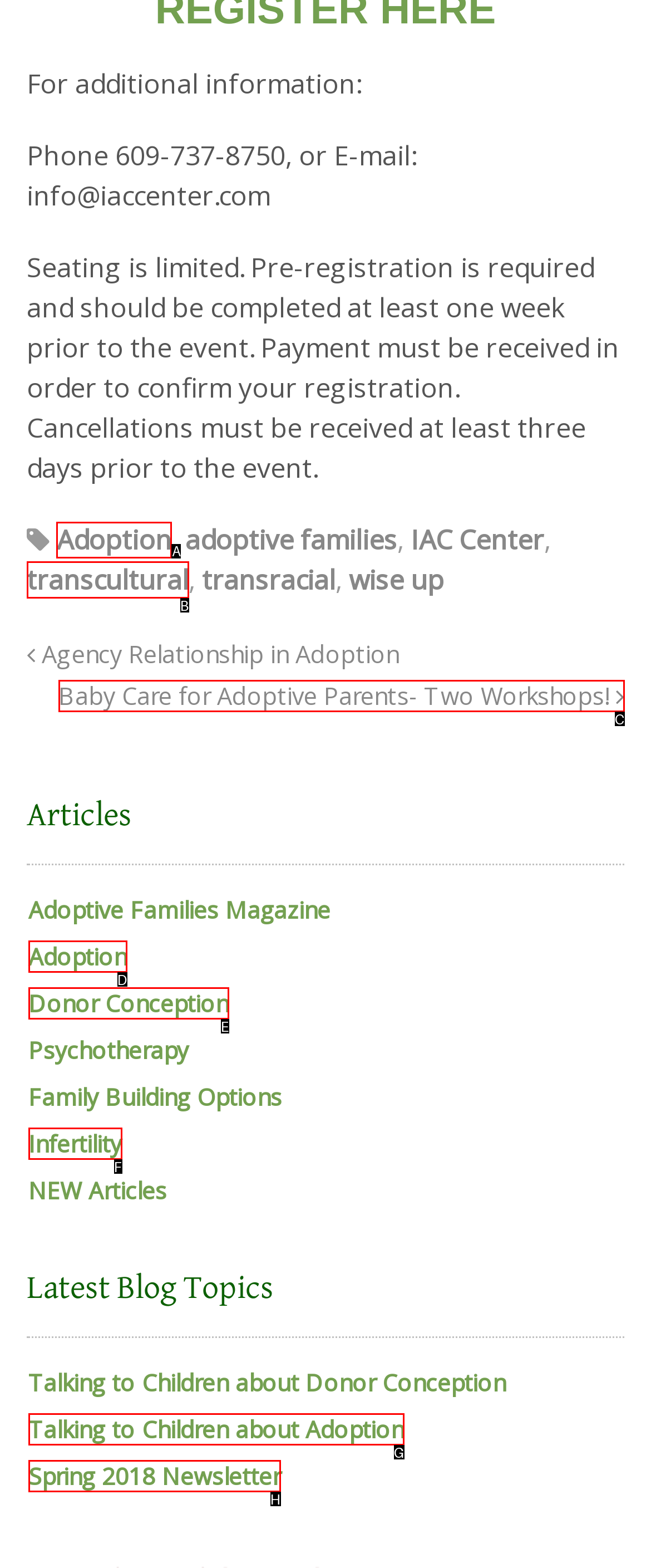What letter corresponds to the UI element to complete this task: Click on Adoption
Answer directly with the letter.

A